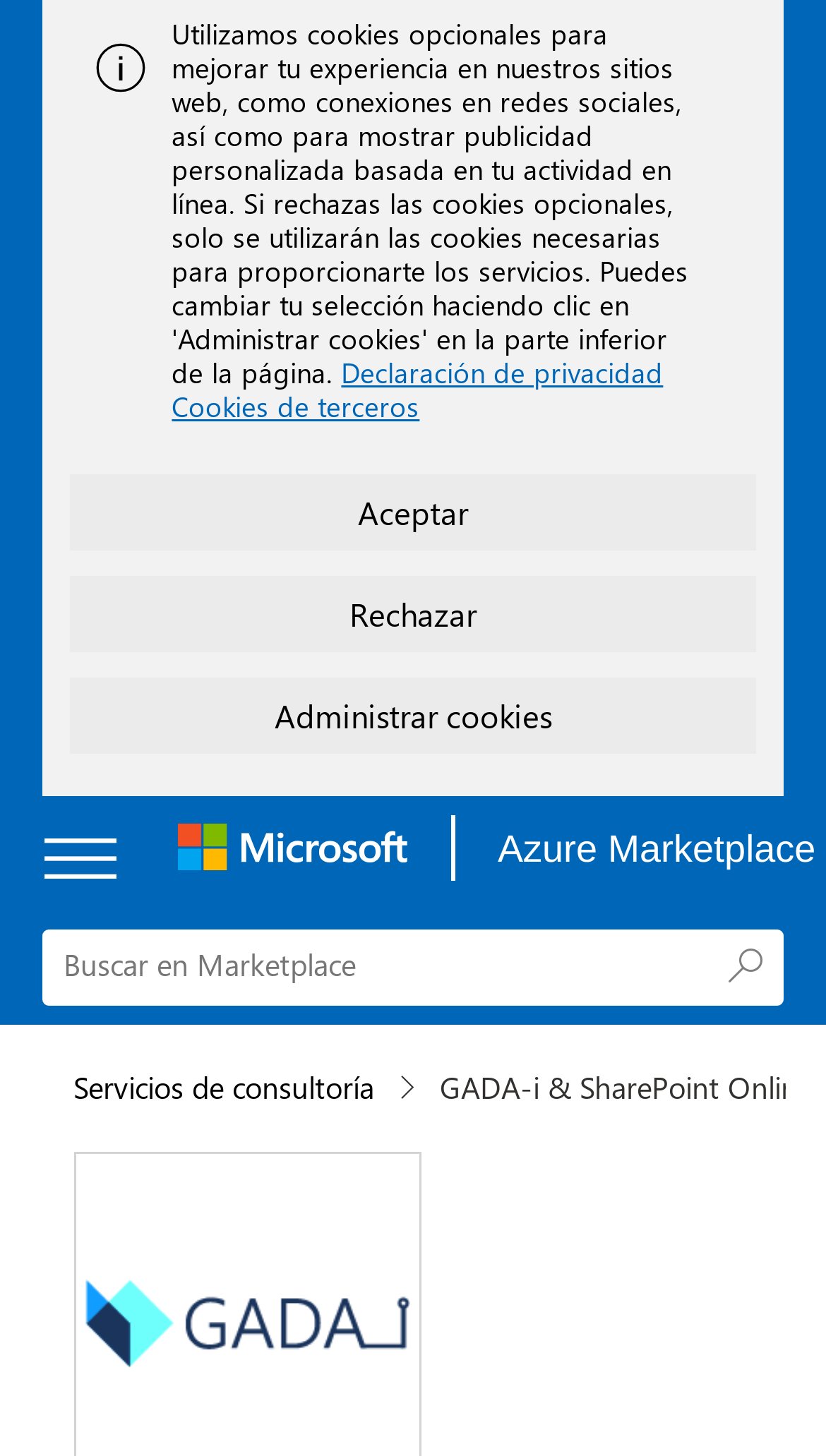Provide the bounding box coordinates of the HTML element this sentence describes: "1". The bounding box coordinates consist of four float numbers between 0 and 1, i.e., [left, top, right, bottom].

None